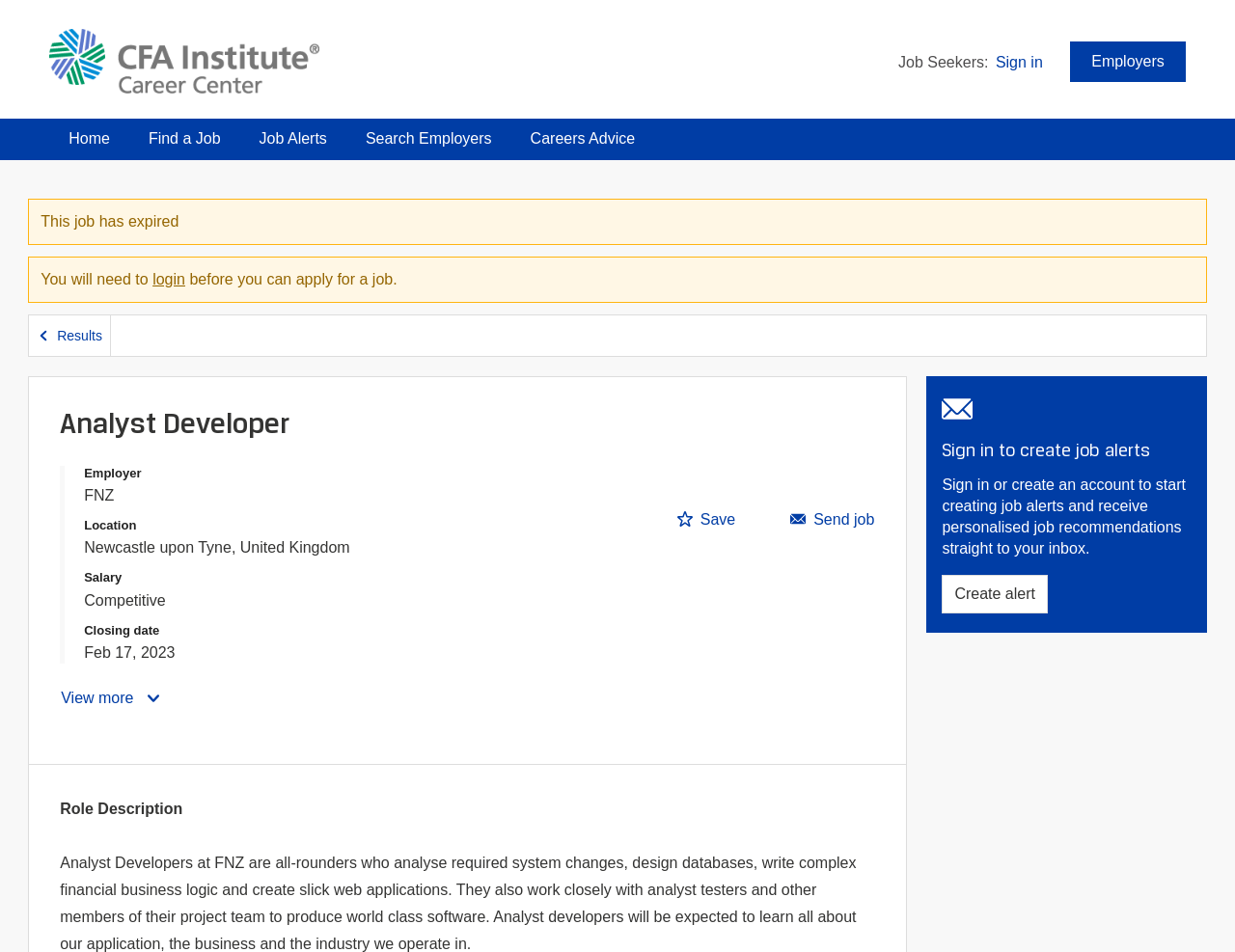Based on what you see in the screenshot, provide a thorough answer to this question: What is the location of the job?

The location of the job can be found in the description list detail element with the text 'Newcastle upon Tyne, United Kingdom' which is located under the 'Location' term, indicating that the job is located in Newcastle upon Tyne, United Kingdom.